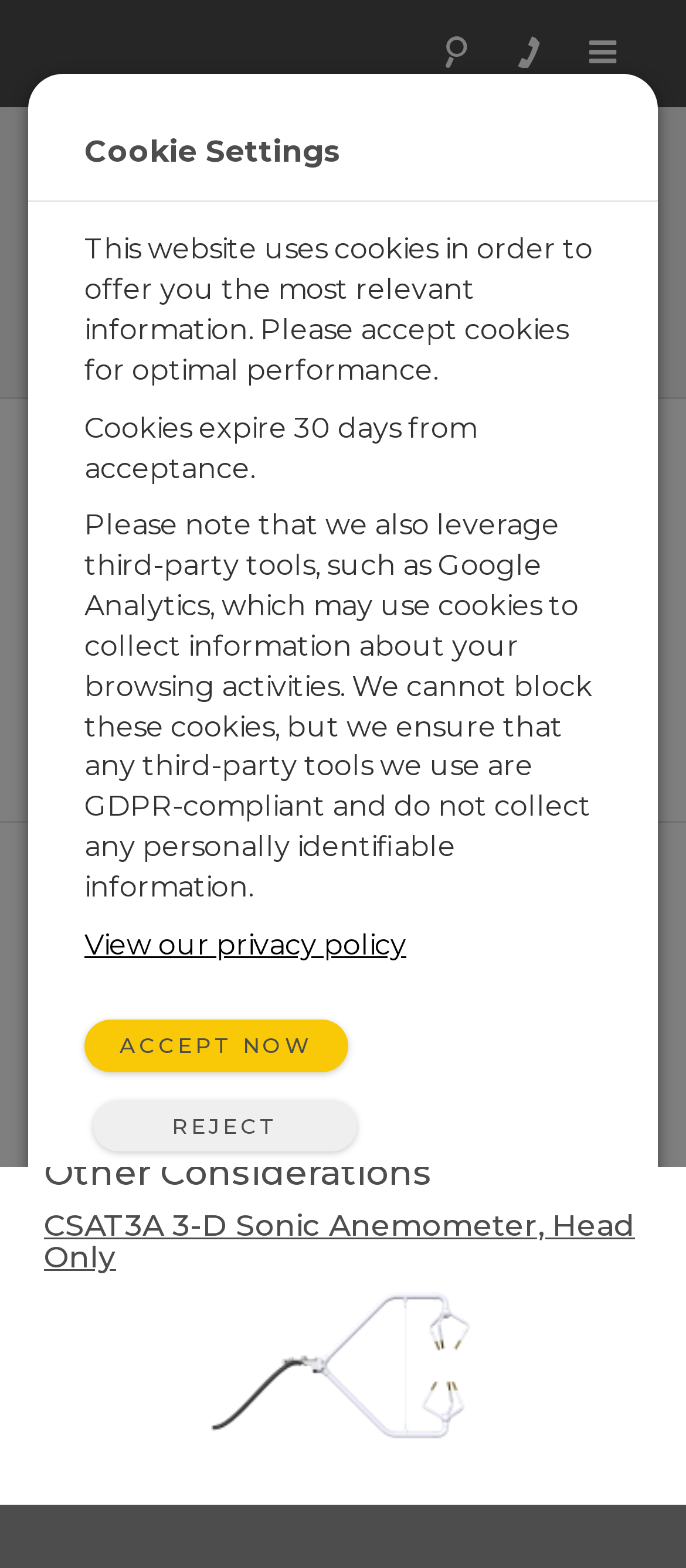Offer an in-depth caption of the entire webpage.

The webpage is about trace gas systems, specifically systems for measuring fluxes of greenhouse gases, including CH4, N2O, and CO2 isotopes. At the top, there are four buttons: "Toggle navigation", an icon button, another icon button, and a link with an icon. Below these buttons, there is a heading that repeats the title of the webpage.

On the left side, there is a large image with the title "Trace Gas Systems". Below this image, there are several sections with headings, including "Product Line", "EasyFlux WebH EasyFlux Web Software, Campbell Scientific-Hosted", and "Other Considerations". Each of these sections has links and images related to the topic.

In the "Product Line" section, there is a heading and a link to "EasyFlux WebH EasyFlux Web Software, Campbell Scientific-Hosted", which also has an image. Below this, there is another link to the same topic.

In the "Other Considerations" section, there is a heading and a link to "CSAT3A 3-D Sonic Anemometer, Head Only", which also has an image. Below this, there is another link to the same topic.

At the bottom of the page, there is a dialog box for "Cookie Settings" with a description of how the website uses cookies and a notice about third-party tools. There are also buttons to "ACCEPT NOW" or "REJECT" the cookies.